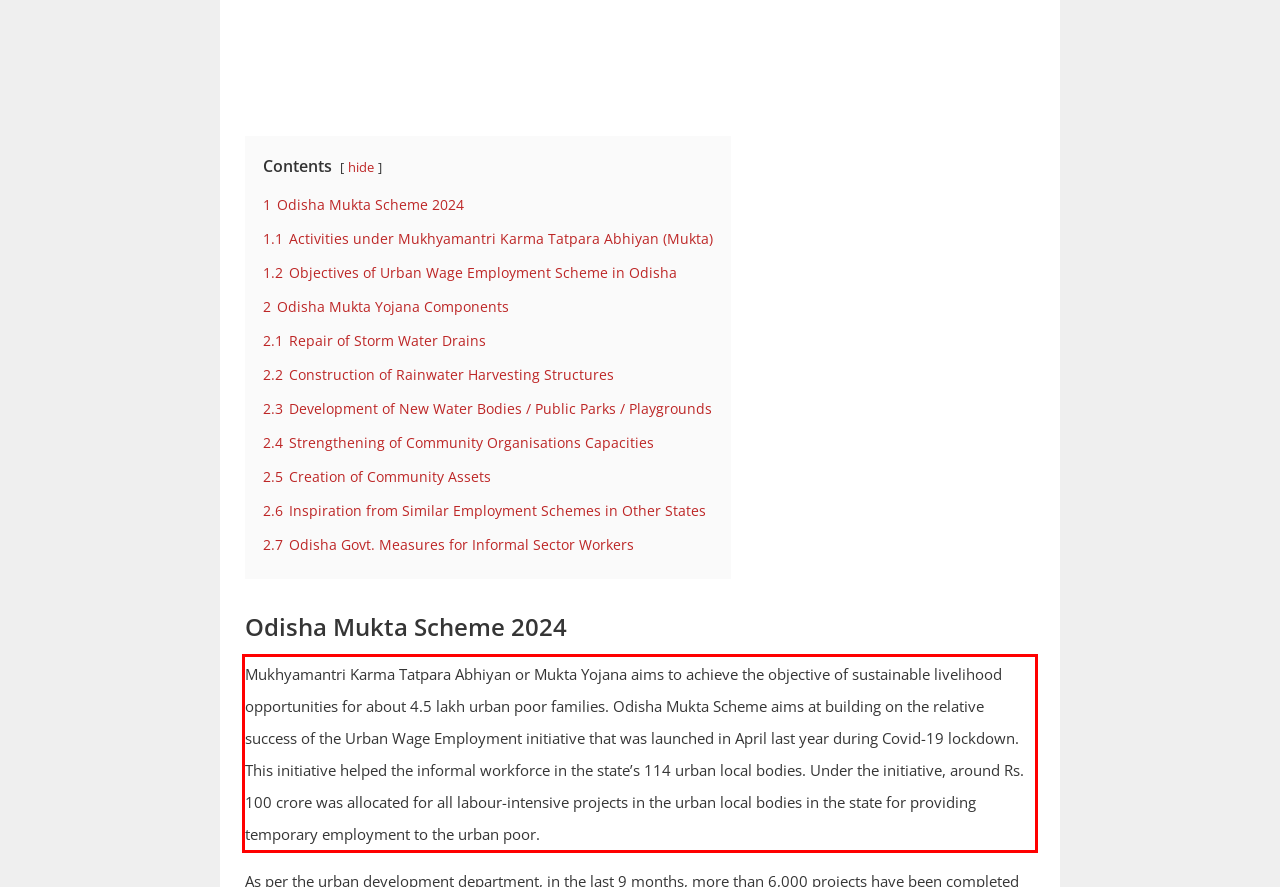You are given a screenshot of a webpage with a UI element highlighted by a red bounding box. Please perform OCR on the text content within this red bounding box.

Mukhyamantri Karma Tatpara Abhiyan or Mukta Yojana aims to achieve the objective of sustainable livelihood opportunities for about 4.5 lakh urban poor families. Odisha Mukta Scheme aims at building on the relative success of the Urban Wage Employment initiative that was launched in April last year during Covid-19 lockdown. This initiative helped the informal workforce in the state’s 114 urban local bodies. Under the initiative, around Rs. 100 crore was allocated for all labour-intensive projects in the urban local bodies in the state for providing temporary employment to the urban poor.